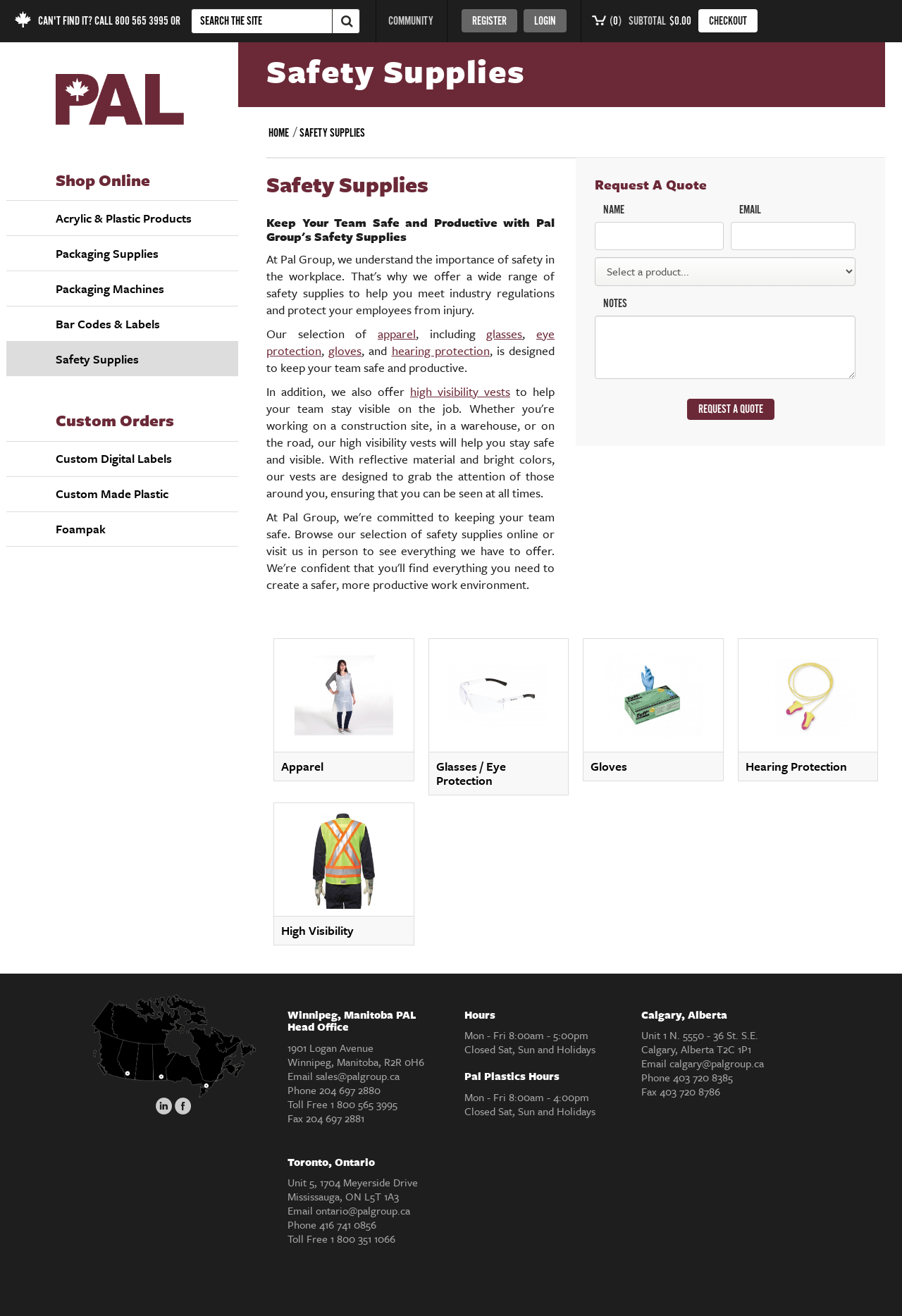Based on the description "1 800 351 1066", find the bounding box of the specified UI element.

[0.366, 0.935, 0.438, 0.947]